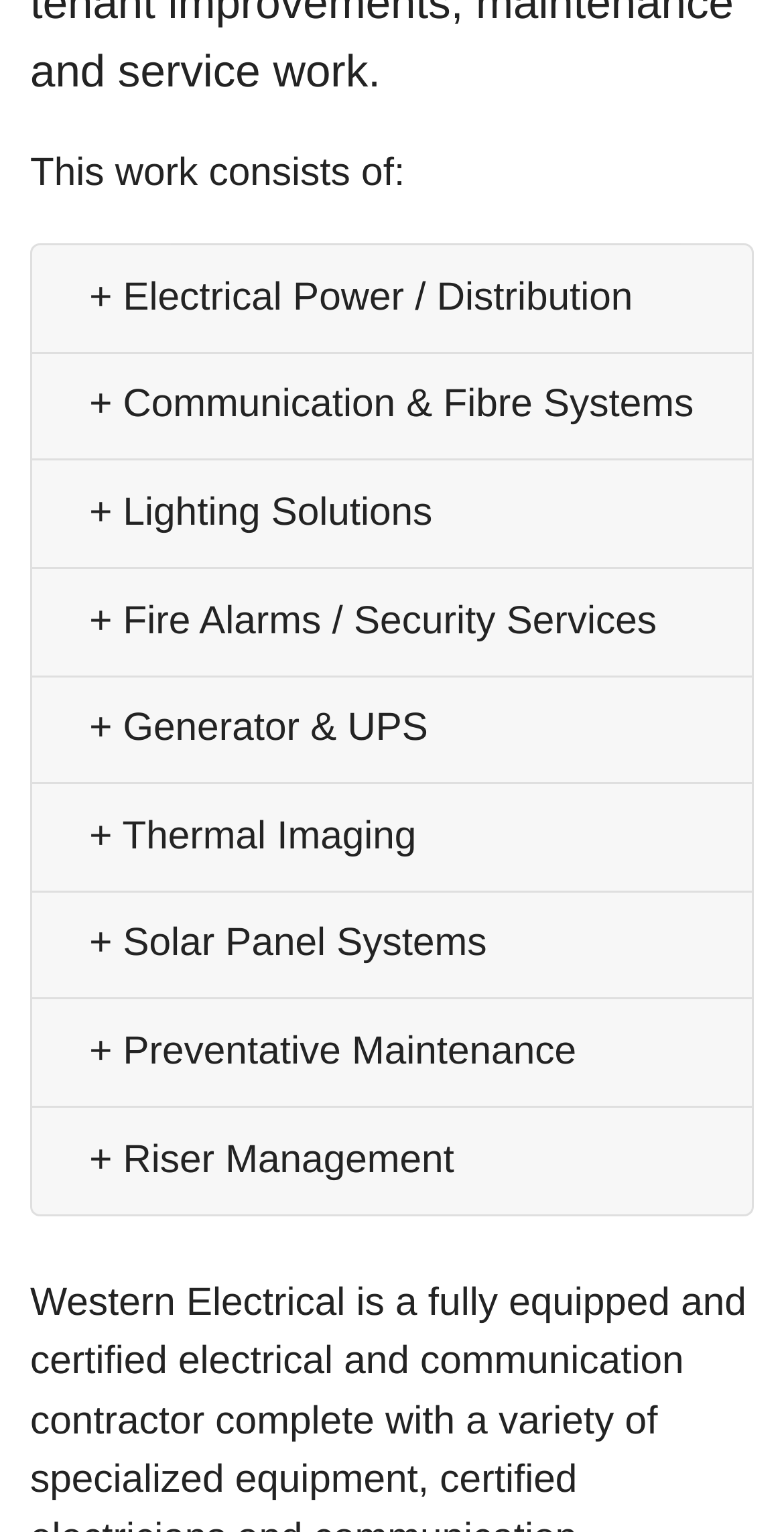Provide a brief response to the question using a single word or phrase: 
Are all services listed with a corresponding button?

Yes